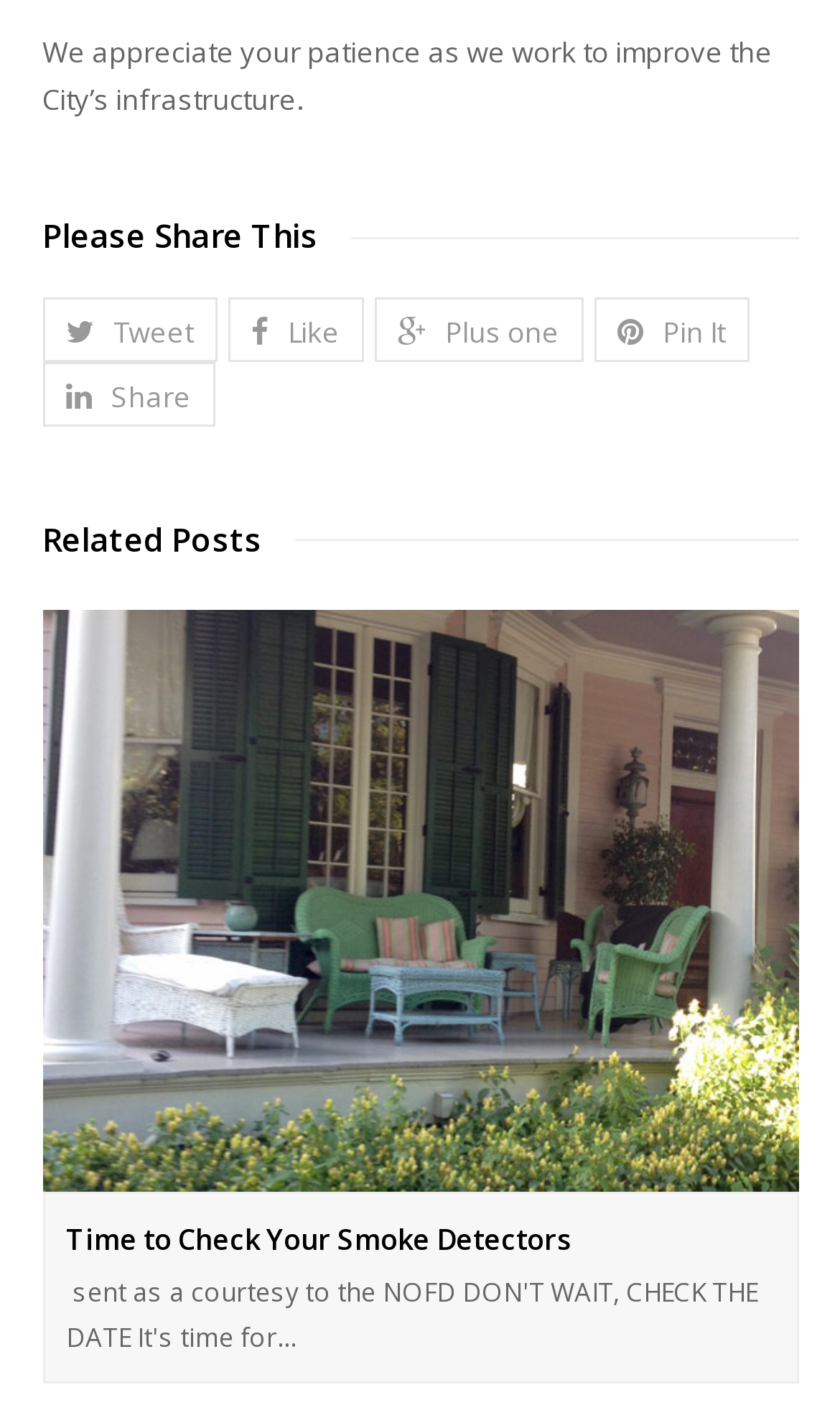How many social media sharing options are available?
Using the image as a reference, answer the question in detail.

I counted the number of social media sharing links available on the webpage, which are Tweet, Like, Plus one, Pin It, and Share, totaling 5 options.